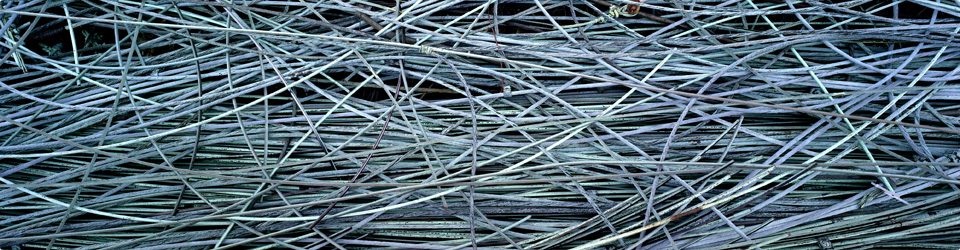What is the subject of the image?
Refer to the image and give a detailed answer to the question.

The caption describes the image as capturing a densely woven arrangement of slender, elongated twigs or branches, indicating that the subject of the image is these natural elements.